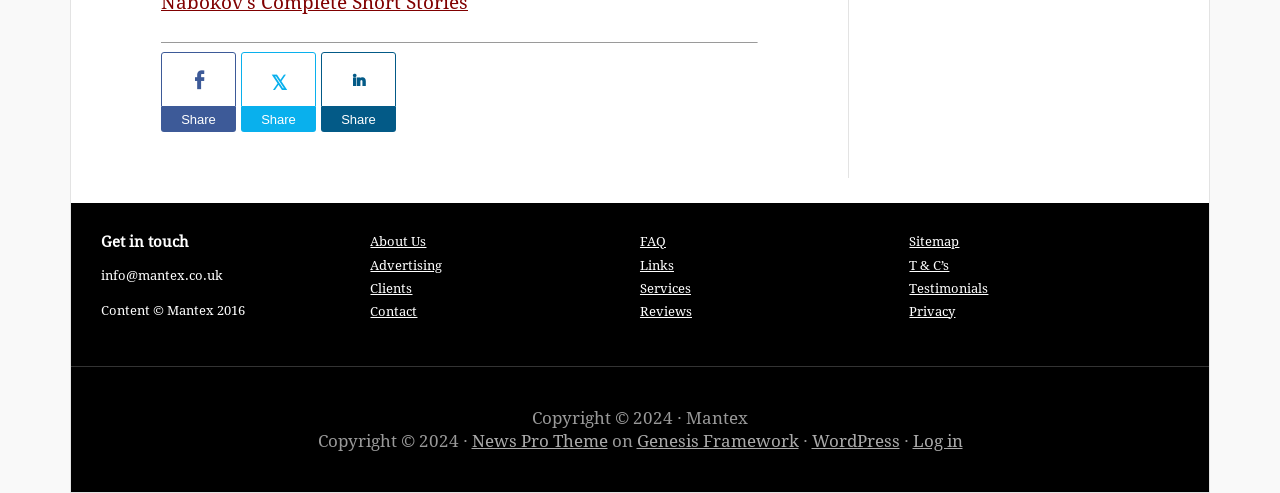Please identify the bounding box coordinates of the element that needs to be clicked to perform the following instruction: "View testimonials".

[0.711, 0.569, 0.772, 0.6]